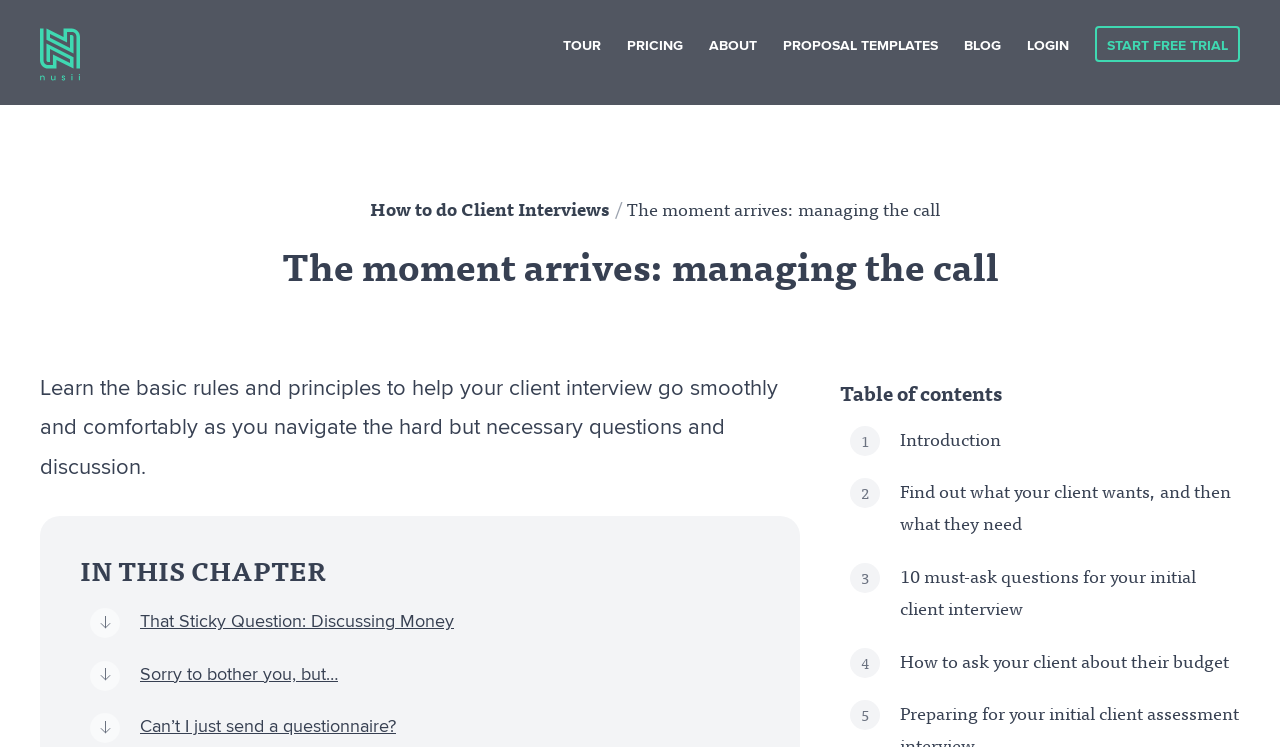Please predict the bounding box coordinates of the element's region where a click is necessary to complete the following instruction: "Claim your free urgent strategy report". The coordinates should be represented by four float numbers between 0 and 1, i.e., [left, top, right, bottom].

None